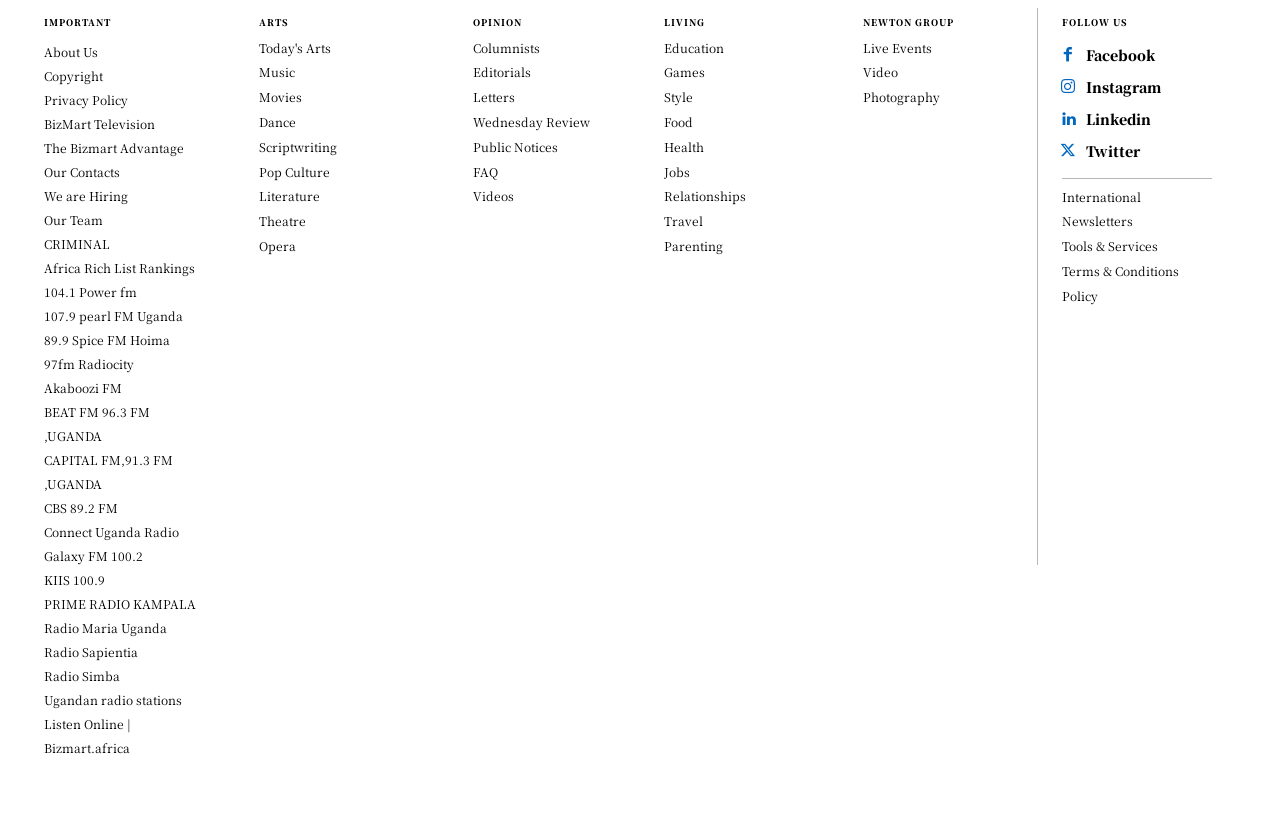Please provide a brief answer to the following inquiry using a single word or phrase:
How many social media links are under the 'FOLLOW US' heading?

4